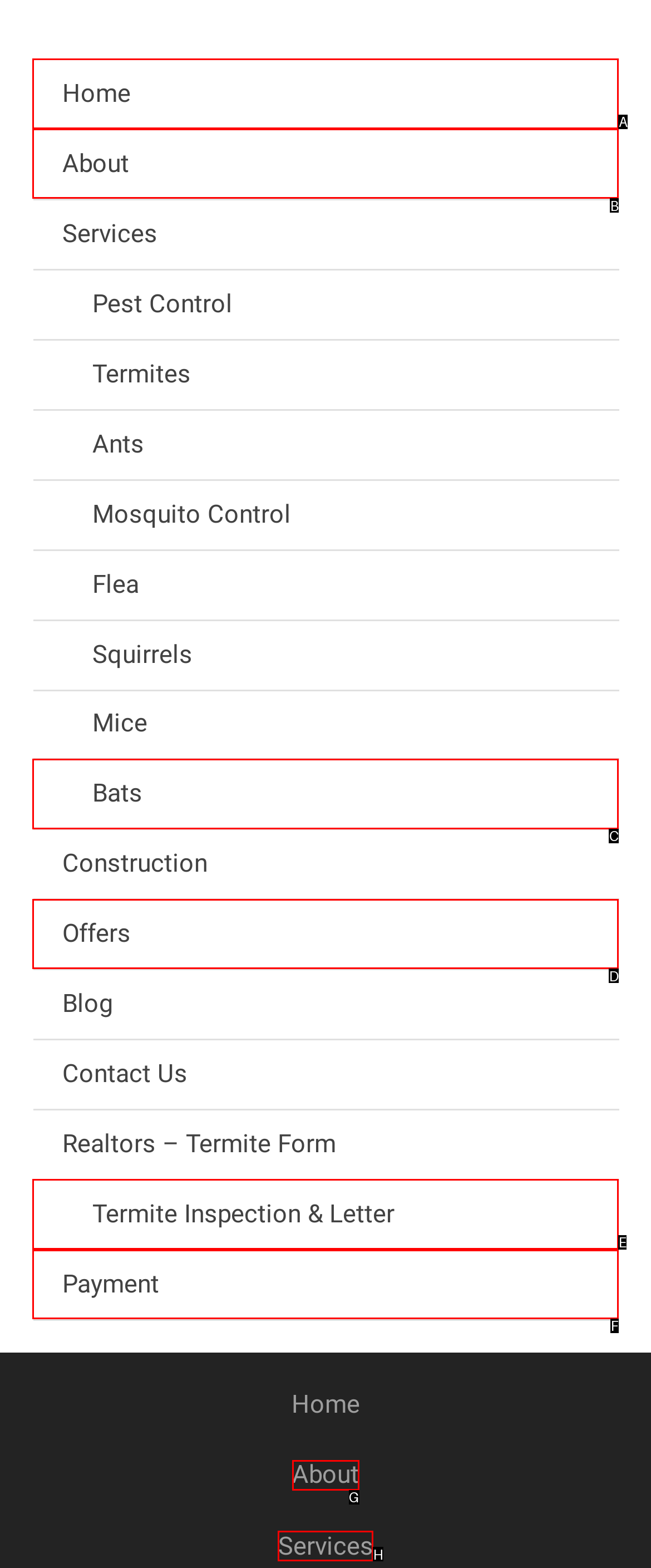Which option should be clicked to execute the following task: make a payment? Respond with the letter of the selected option.

F